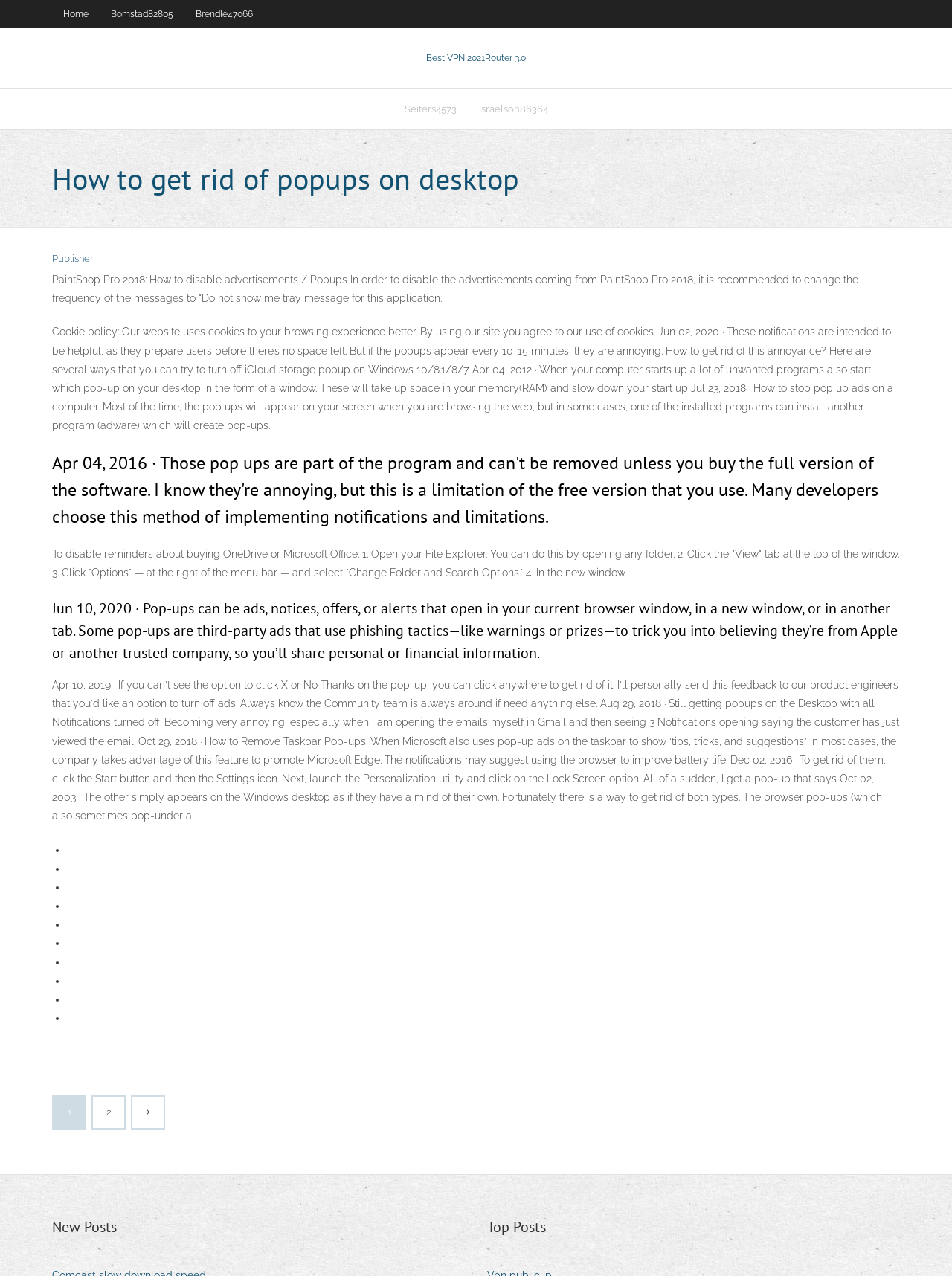Locate the bounding box coordinates of the segment that needs to be clicked to meet this instruction: "Click the 'New Posts' heading".

[0.055, 0.953, 0.123, 0.971]